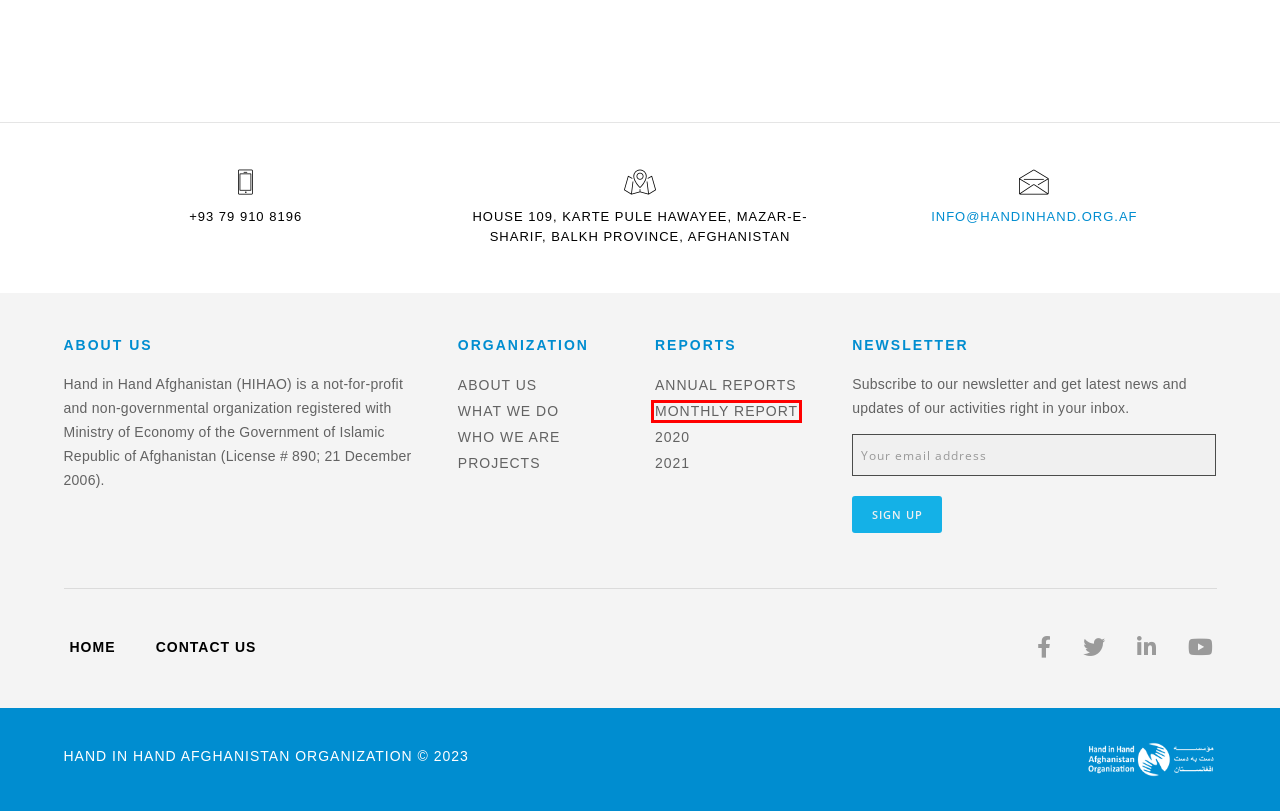You are given a screenshot of a webpage within which there is a red rectangle bounding box. Please choose the best webpage description that matches the new webpage after clicking the selected element in the bounding box. Here are the options:
A. 2020 – Hand in Hand Afghanistan
B. Monthly Report – Hand in Hand Afghanistan
C. Annual Reports – Hand in Hand Afghanistan
D. Projects – Hand in Hand Afghanistan
E. Cumulative Results – Hand in Hand Afghanistan
F. 2021 – Hand in Hand Afghanistan
G. What We Do  – Hand in Hand Afghanistan
H. HIHAO – Hand in Hand Afghanistan

B